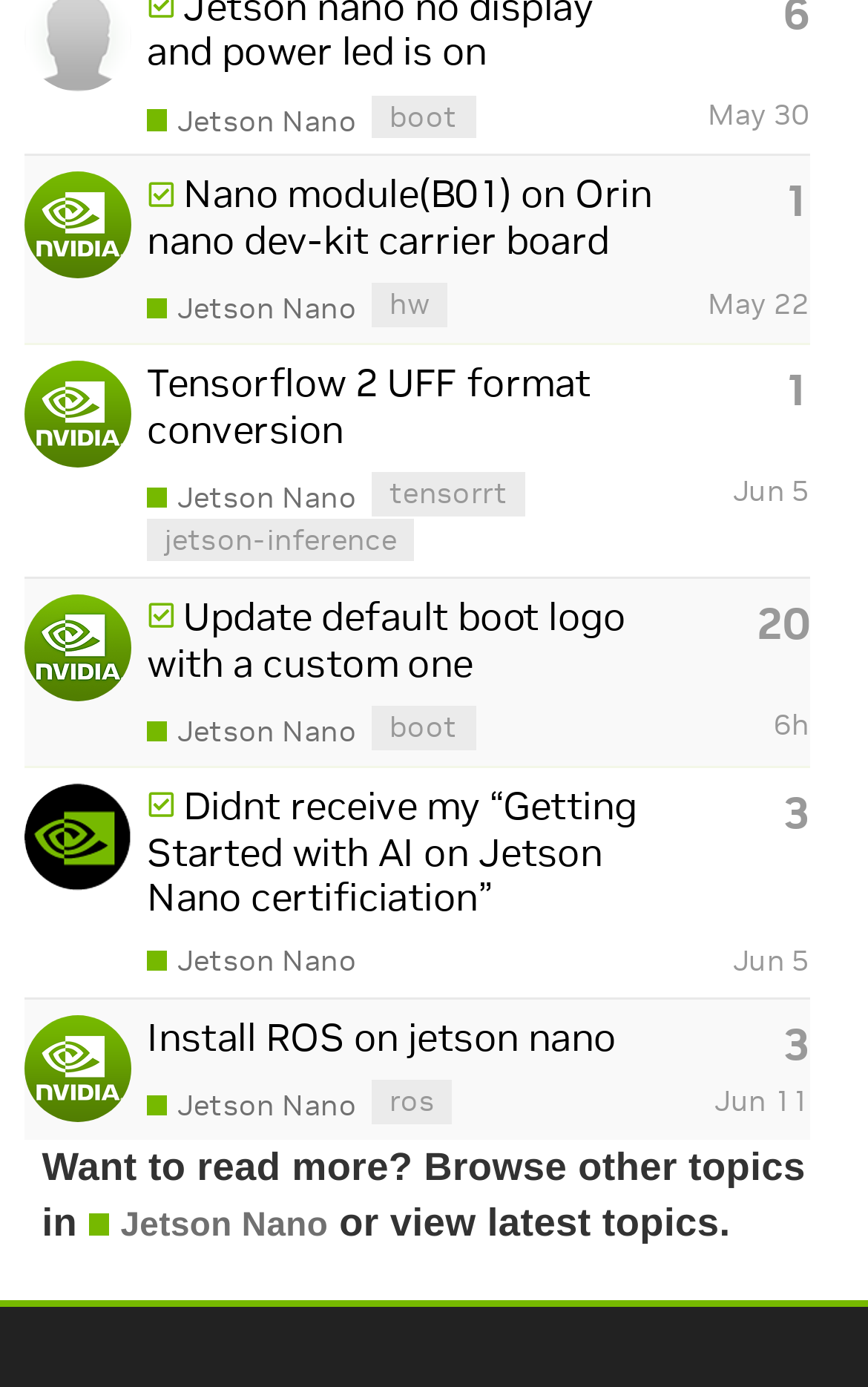Determine the bounding box coordinates of the UI element that matches the following description: "Capricorn". The coordinates should be four float numbers between 0 and 1 in the format [left, top, right, bottom].

None